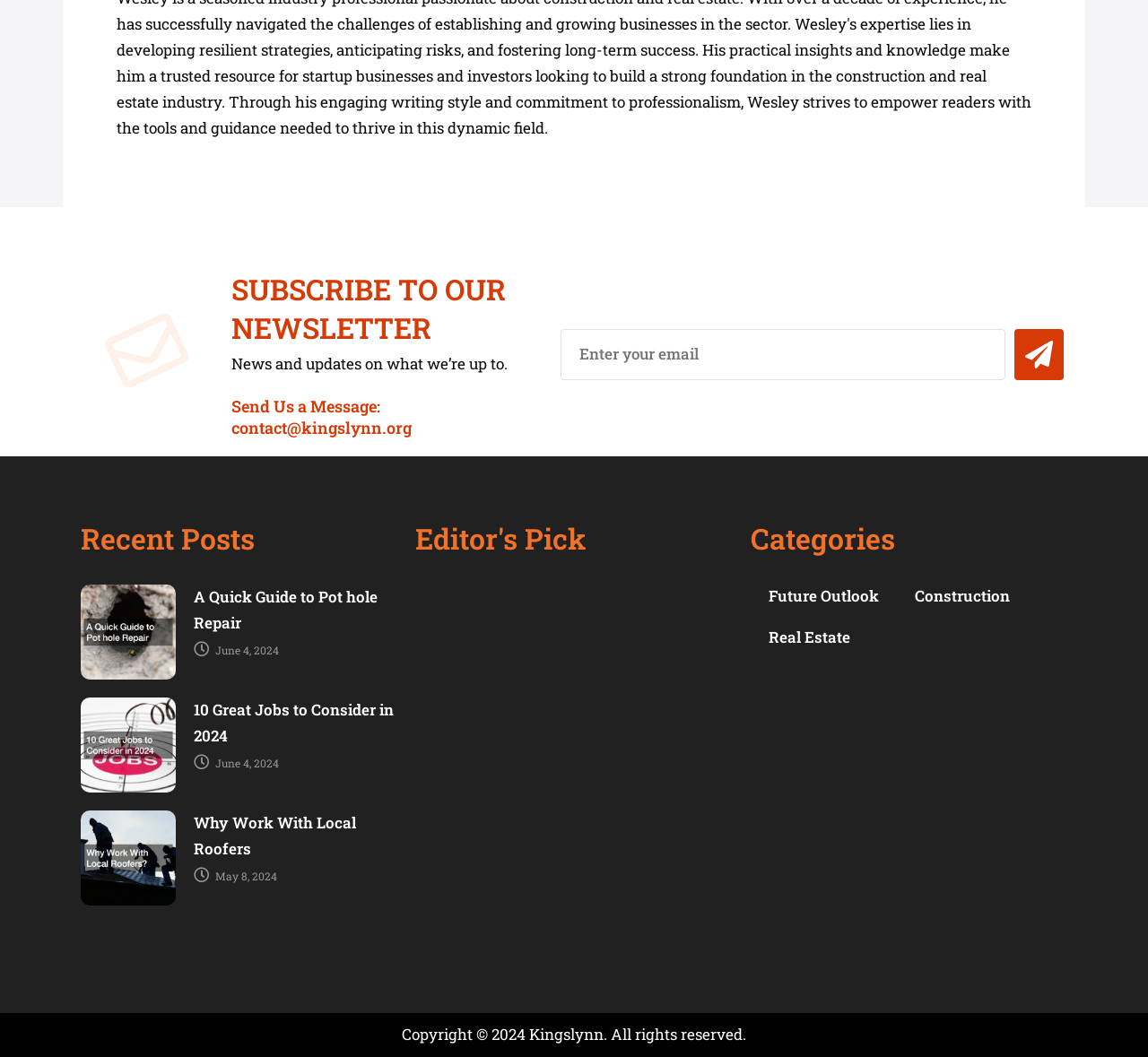Utilize the details in the image to thoroughly answer the following question: What is the copyright year of the website?

The copyright information at the bottom of the webpage states 'Copyright © 2024 Kingslynn. All rights reserved.', indicating that the website's copyright year is 2024.